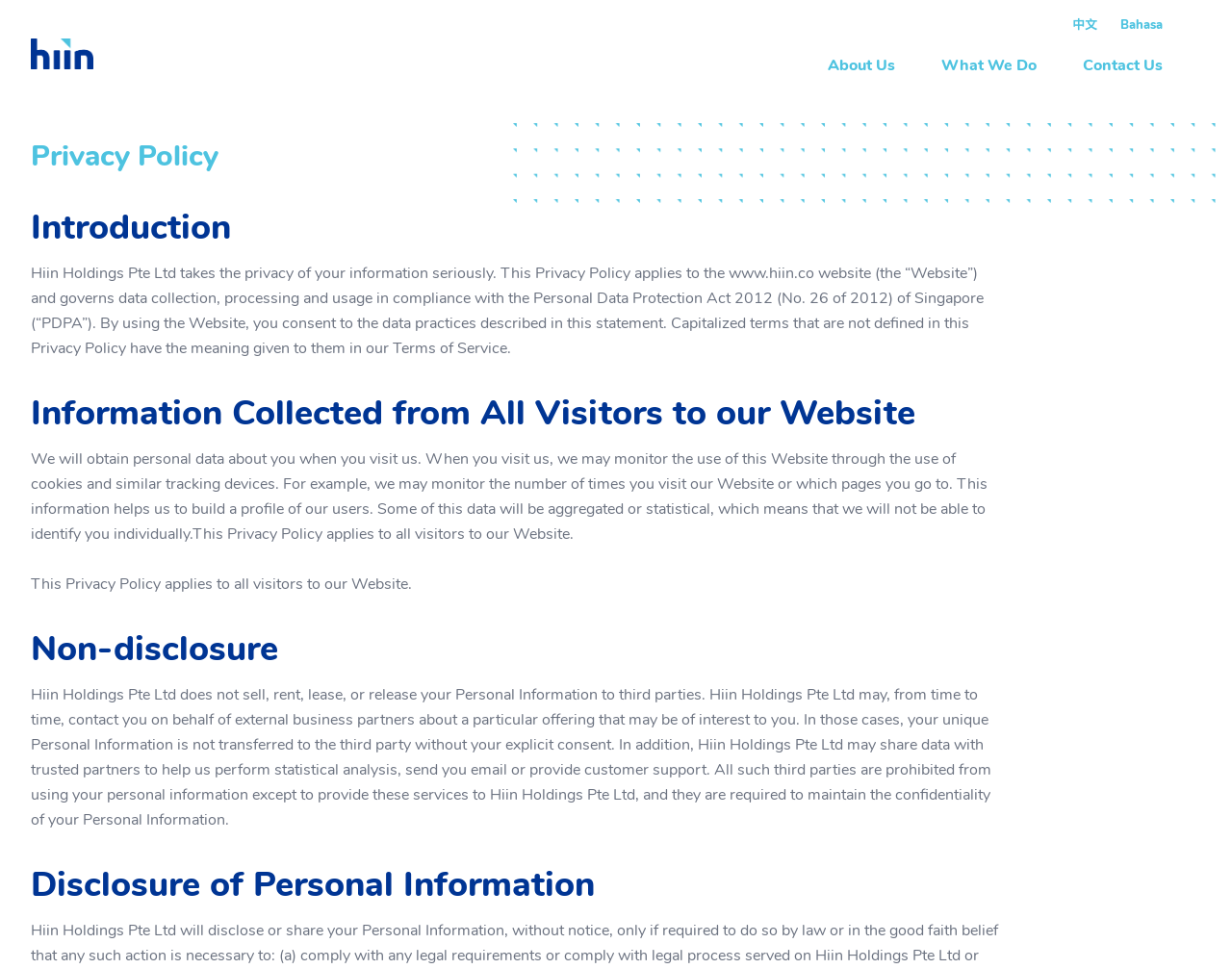What type of data is collected from website visitors?
Analyze the screenshot and provide a detailed answer to the question.

According to the privacy policy, the website collects personal data from visitors, including information about their visits, which is used to build a profile of users, and may be shared with trusted partners for statistical analysis and customer support.